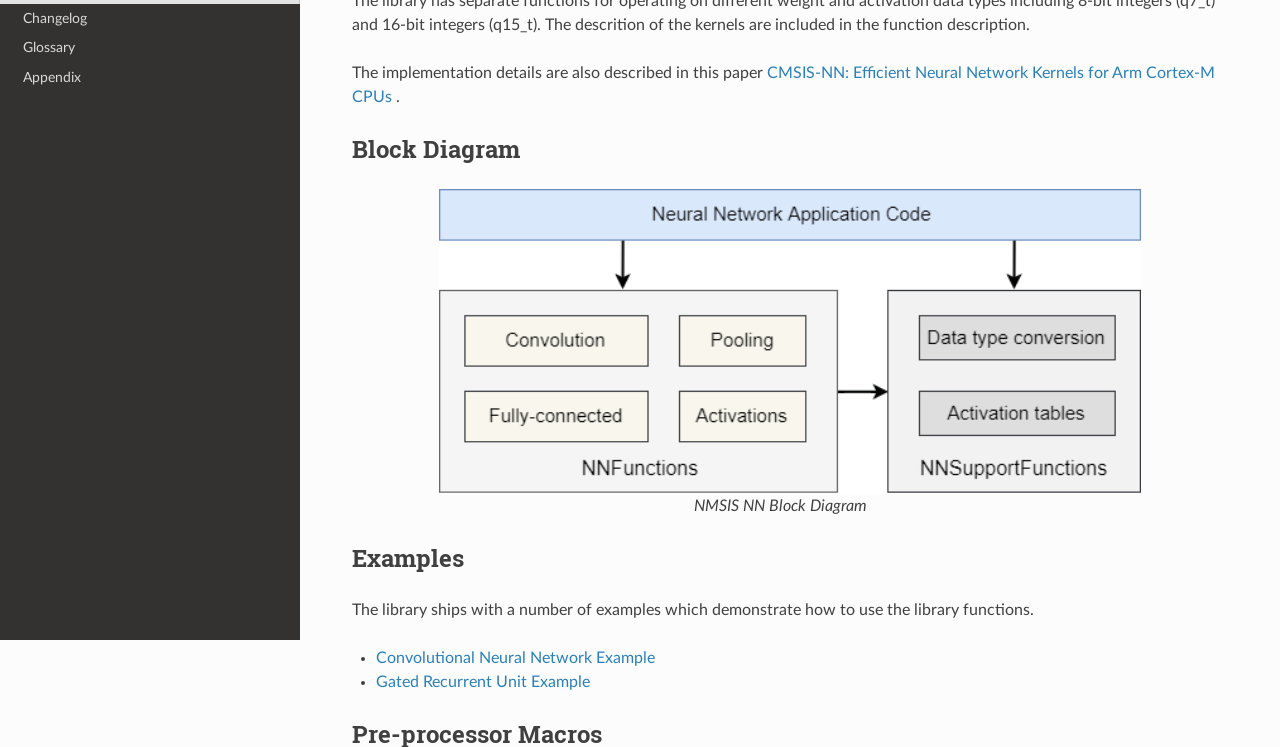Identify the bounding box of the HTML element described here: "Glossary". Provide the coordinates as four float numbers between 0 and 1: [left, top, right, bottom].

[0.0, 0.045, 0.234, 0.085]